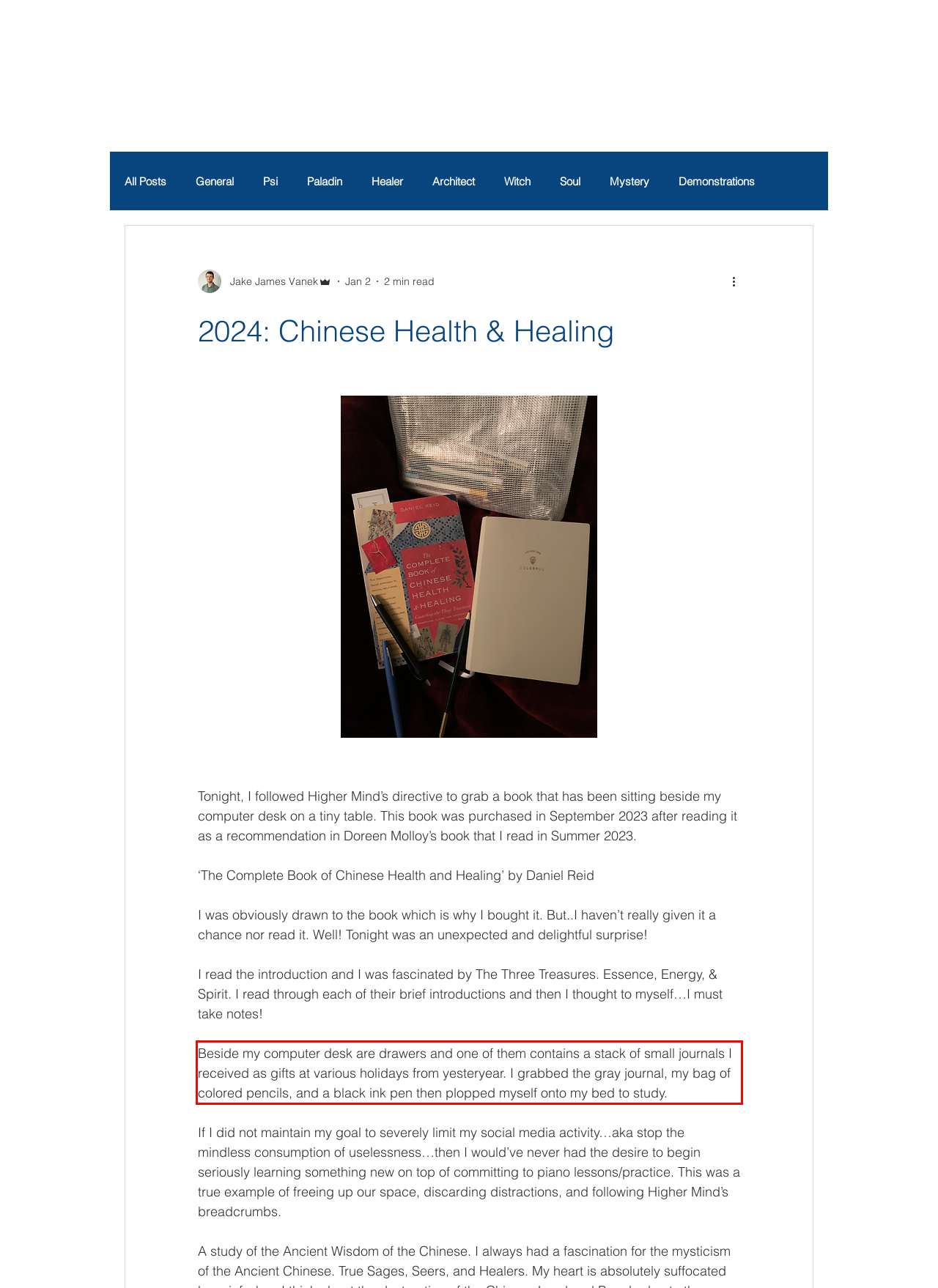Your task is to recognize and extract the text content from the UI element enclosed in the red bounding box on the webpage screenshot.

Beside my computer desk are drawers and one of them contains a stack of small journals I received as gifts at various holidays from yesteryear. I grabbed the gray journal, my bag of colored pencils, and a black ink pen then plopped myself onto my bed to study.